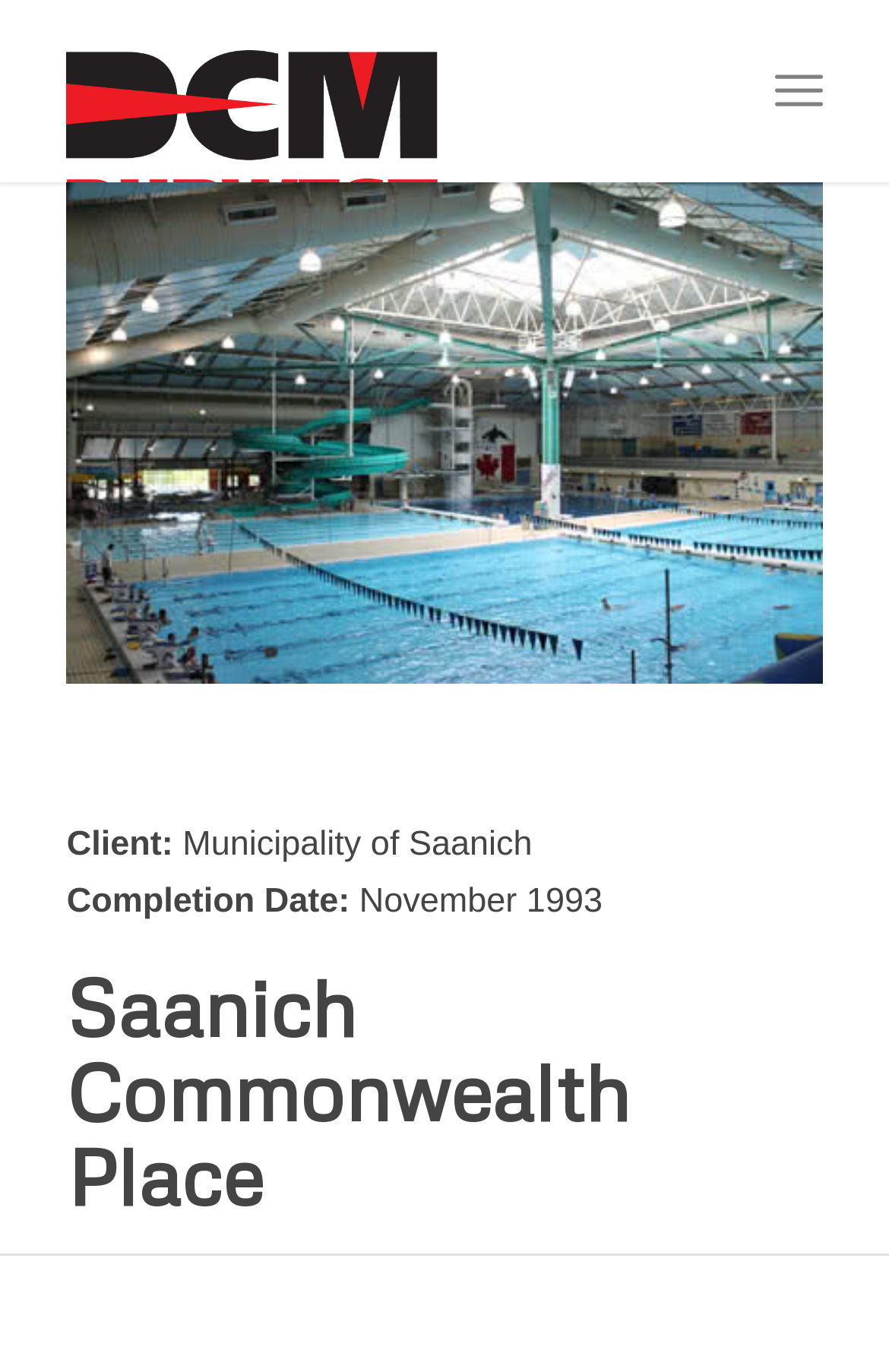Respond to the question below with a single word or phrase:
What is the logo of the project?

Durwest